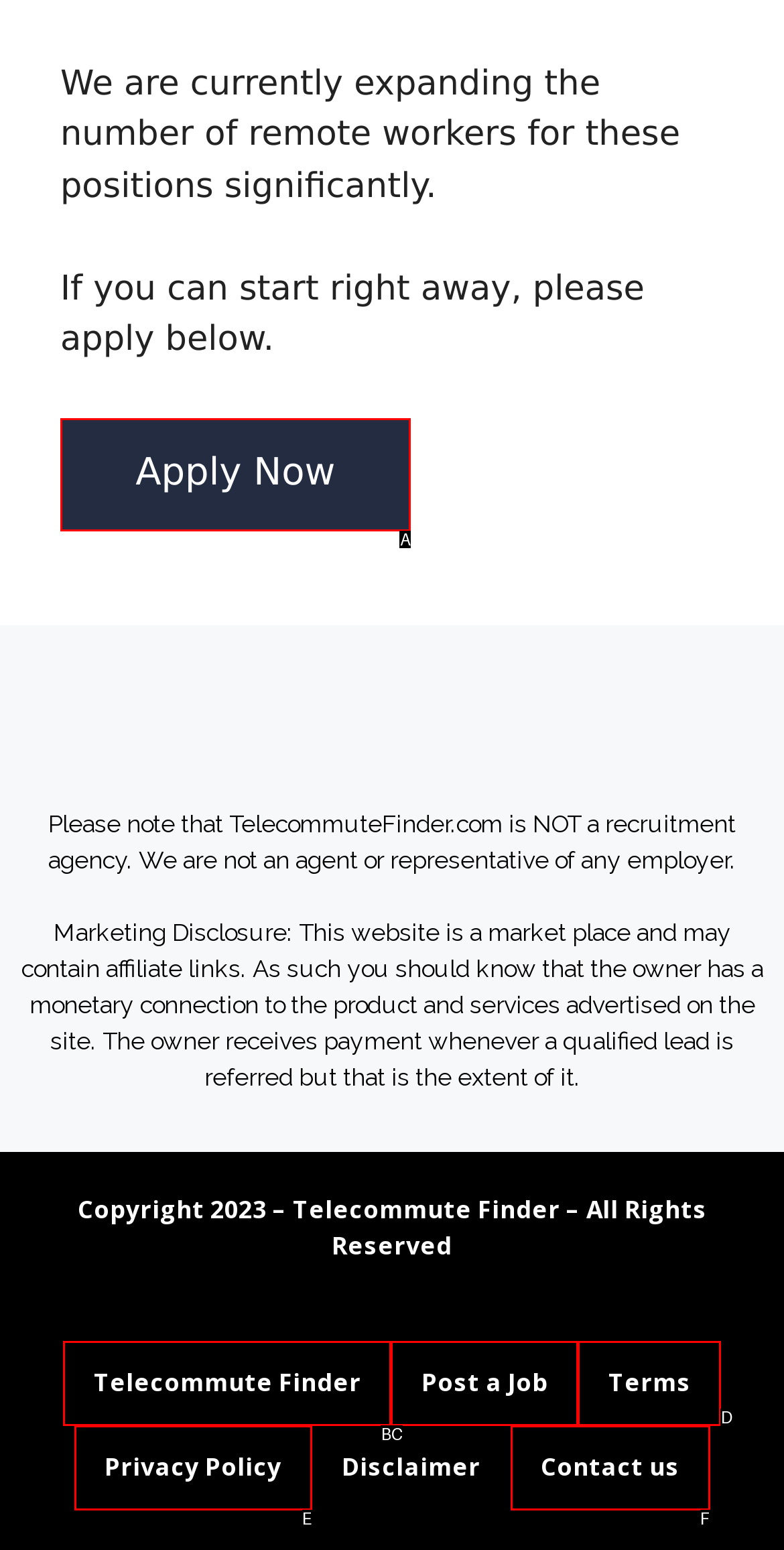Based on the description: Post a Job, select the HTML element that fits best. Provide the letter of the matching option.

C